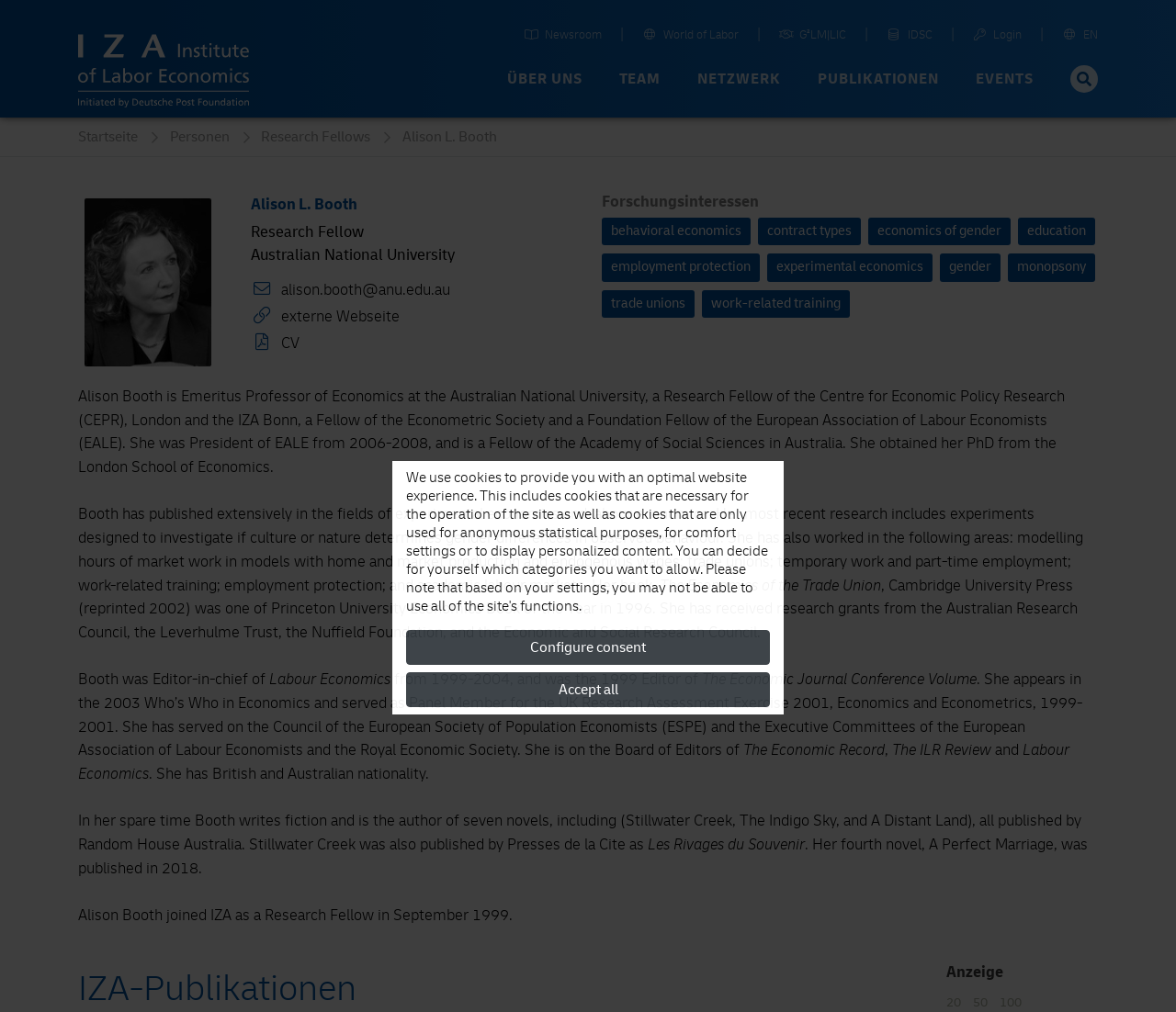Kindly determine the bounding box coordinates for the area that needs to be clicked to execute this instruction: "Learn more about Alison L. Booth's CV".

[0.214, 0.326, 0.445, 0.353]